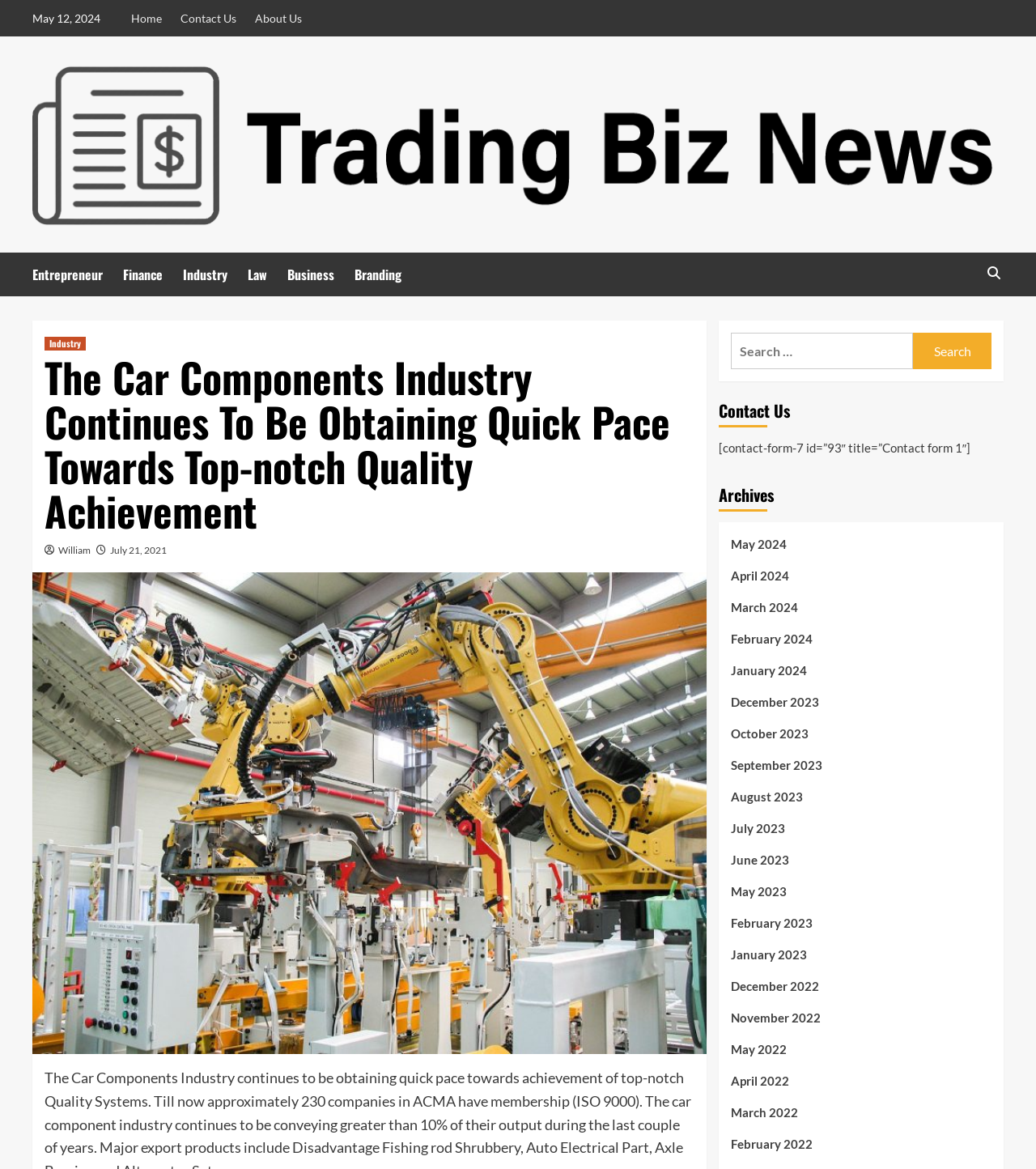How many categories are available in the menu?
Please answer the question with a detailed and comprehensive explanation.

I counted the number of links in the menu section, which are 'Entrepreneur', 'Finance', 'Industry', 'Law', 'Business', 'Branding', and found that there are 7 categories available.